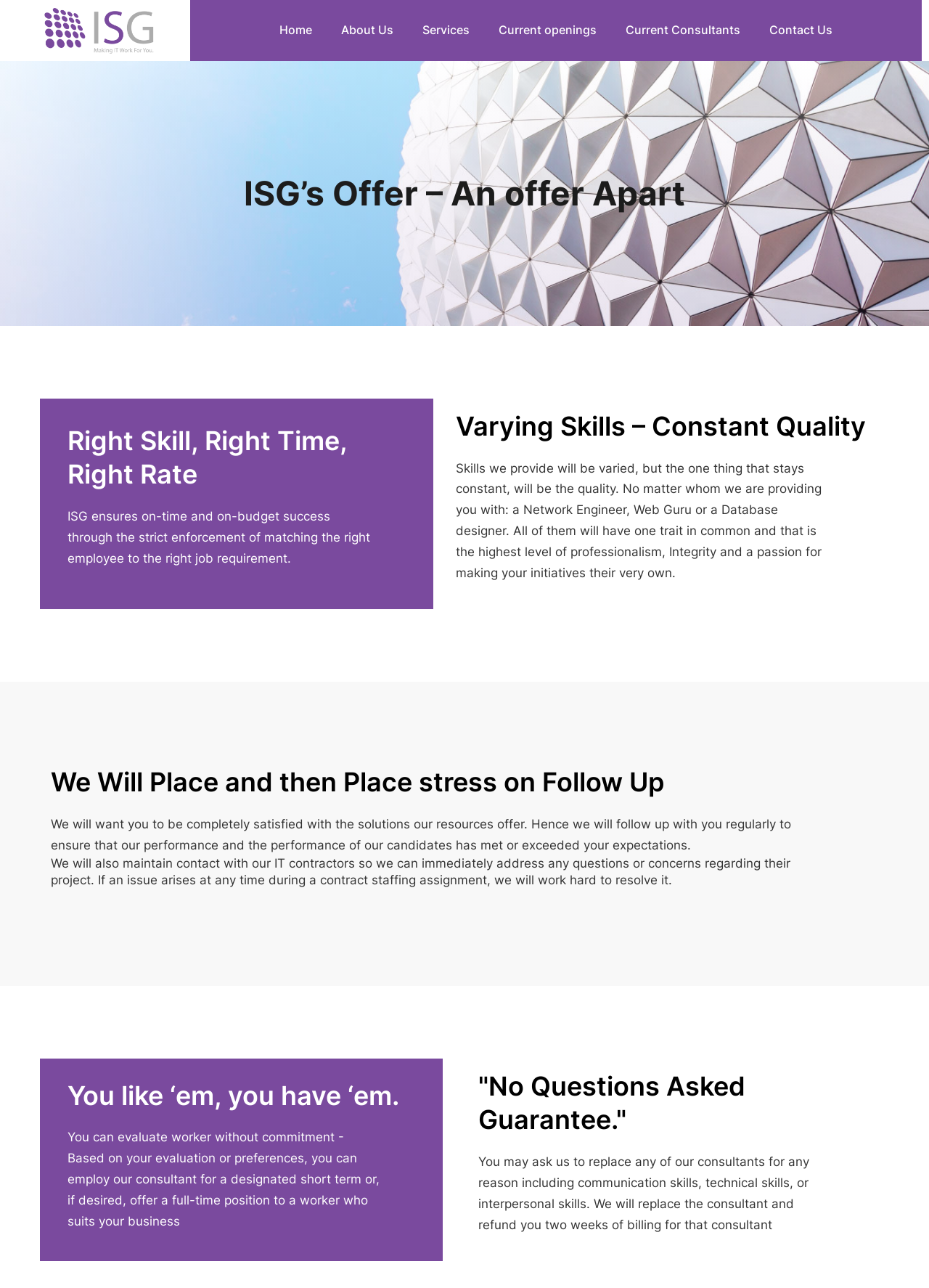Respond to the following query with just one word or a short phrase: 
What is the quality of the skills provided by ISG?

Highest level of professionalism